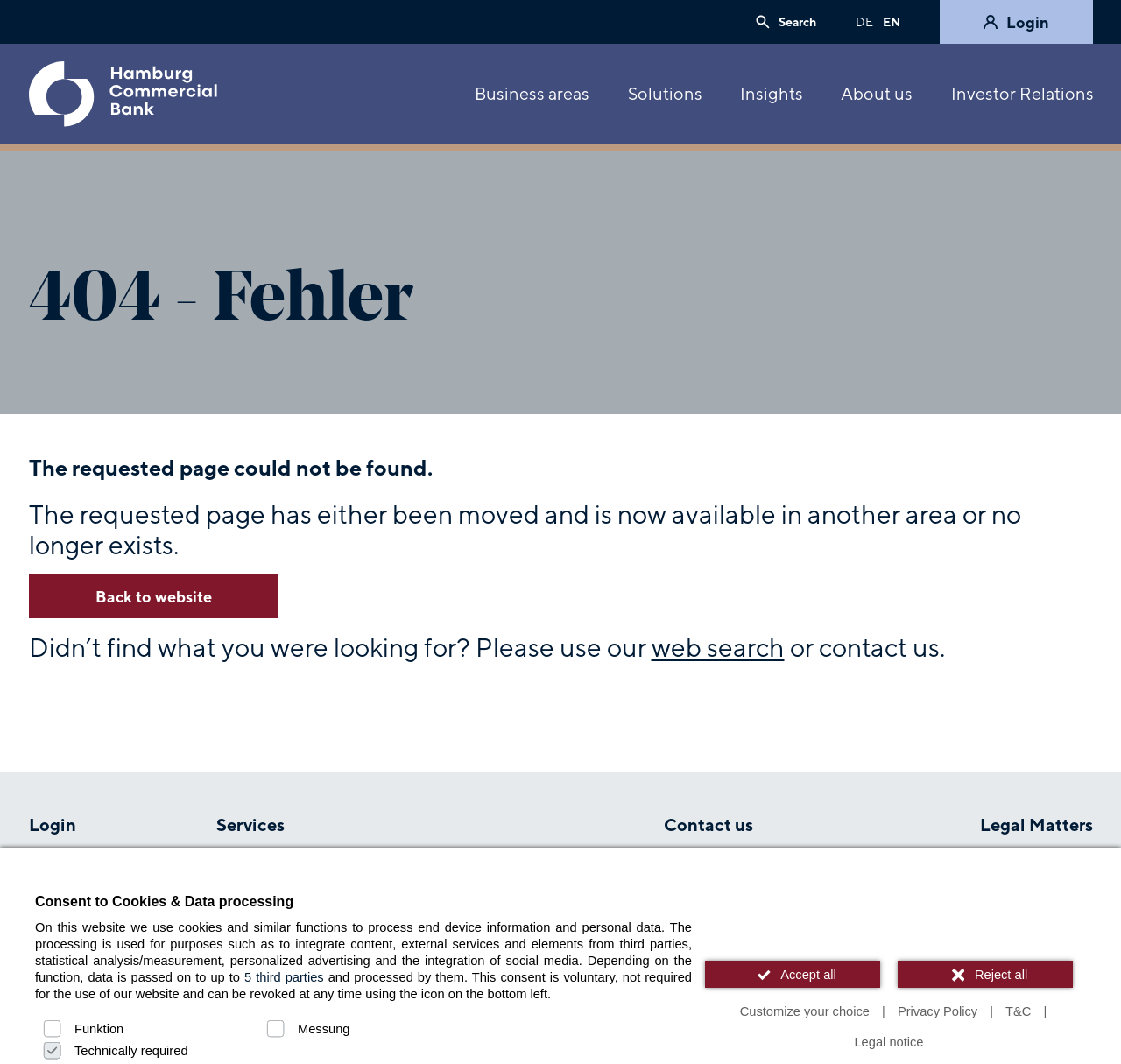Can you specify the bounding box coordinates of the area that needs to be clicked to fulfill the following instruction: "Select Business areas"?

[0.406, 0.065, 0.543, 0.112]